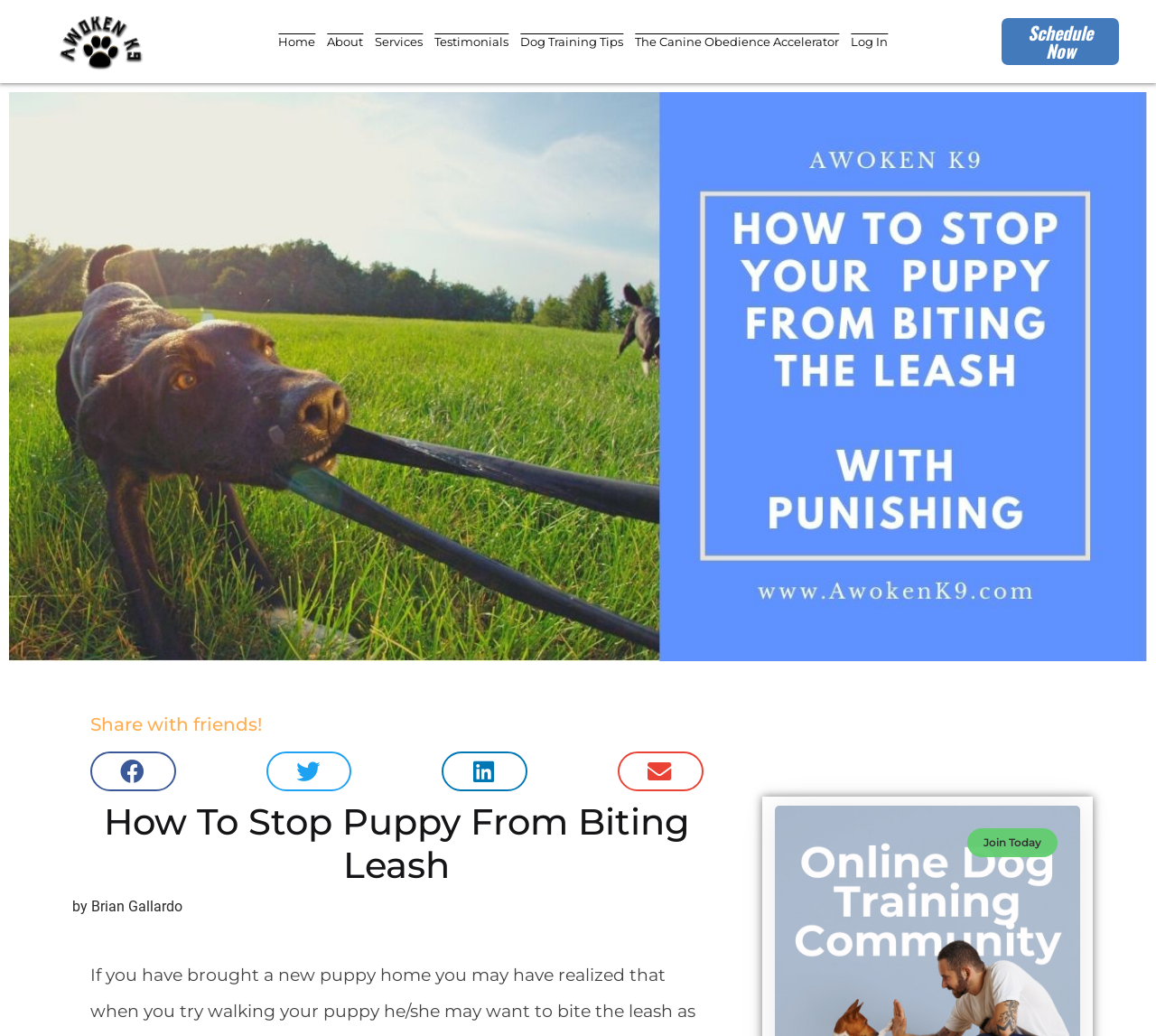Find and indicate the bounding box coordinates of the region you should select to follow the given instruction: "Click on the 'Schedule Now' button".

[0.867, 0.017, 0.968, 0.063]